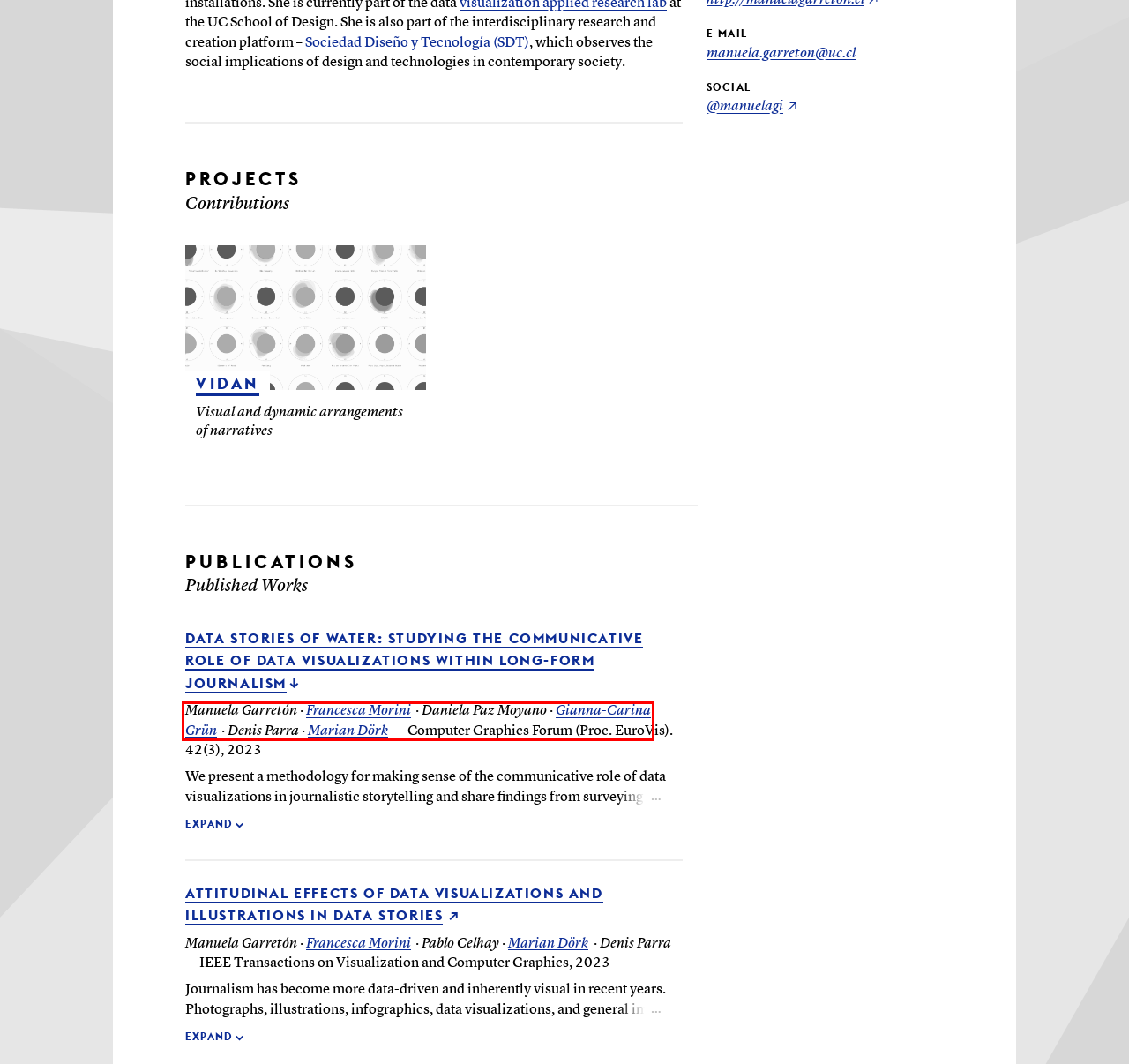Look at the screenshot of the webpage and find the element within the red bounding box. Choose the webpage description that best fits the new webpage that will appear after clicking the element. Here are the candidates:
A. VIDAN - UCLAB – FH Potsdam
B. Projects Archive - UCLAB – FH Potsdam
C. Publications Archive - UCLAB – FH Potsdam
D. Plataforma SDT - Sociedad, Diseño y Tecnología
E. People Archive - UCLAB – FH Potsdam
F. Francesca Morini - UCLAB – FH Potsdam
G. Gianna-Carina Grün - UCLAB – FH Potsdam
H. Marian Dörk - UCLAB – FH Potsdam

G